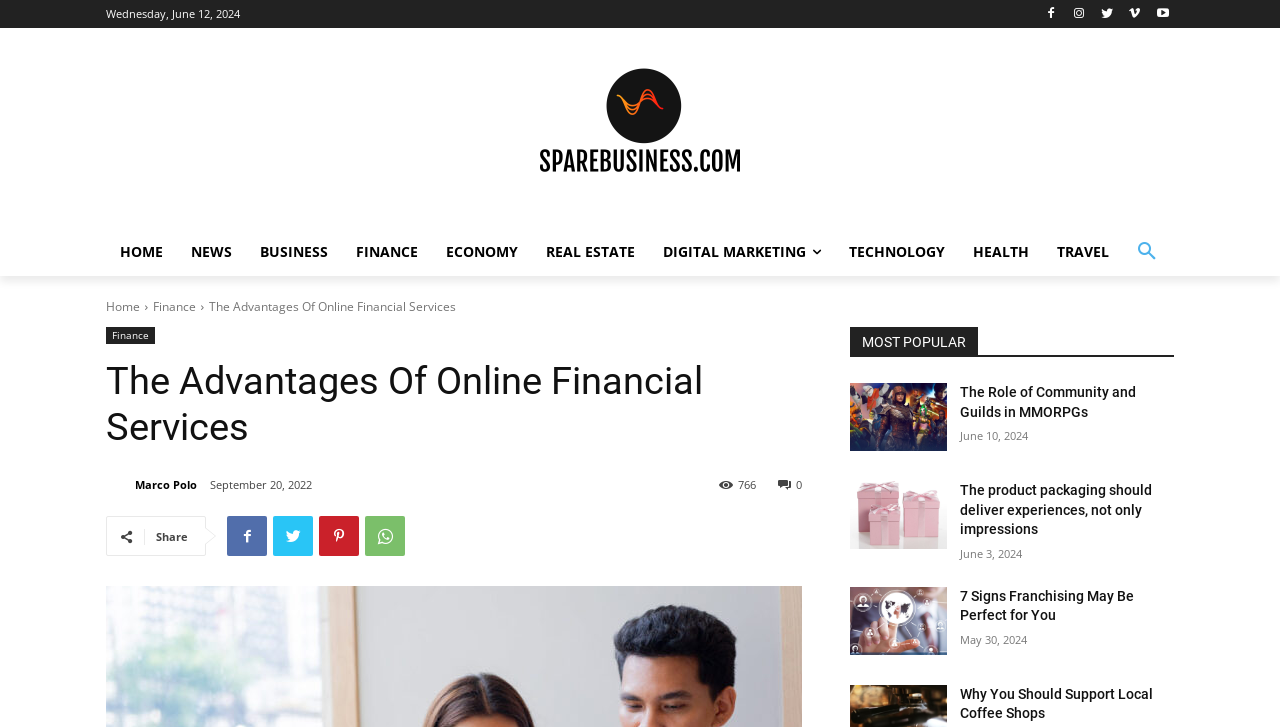Identify the bounding box coordinates of the element that should be clicked to fulfill this task: "Click the 'follow it link and logo'". The coordinates should be provided as four float numbers between 0 and 1, i.e., [left, top, right, bottom].

None